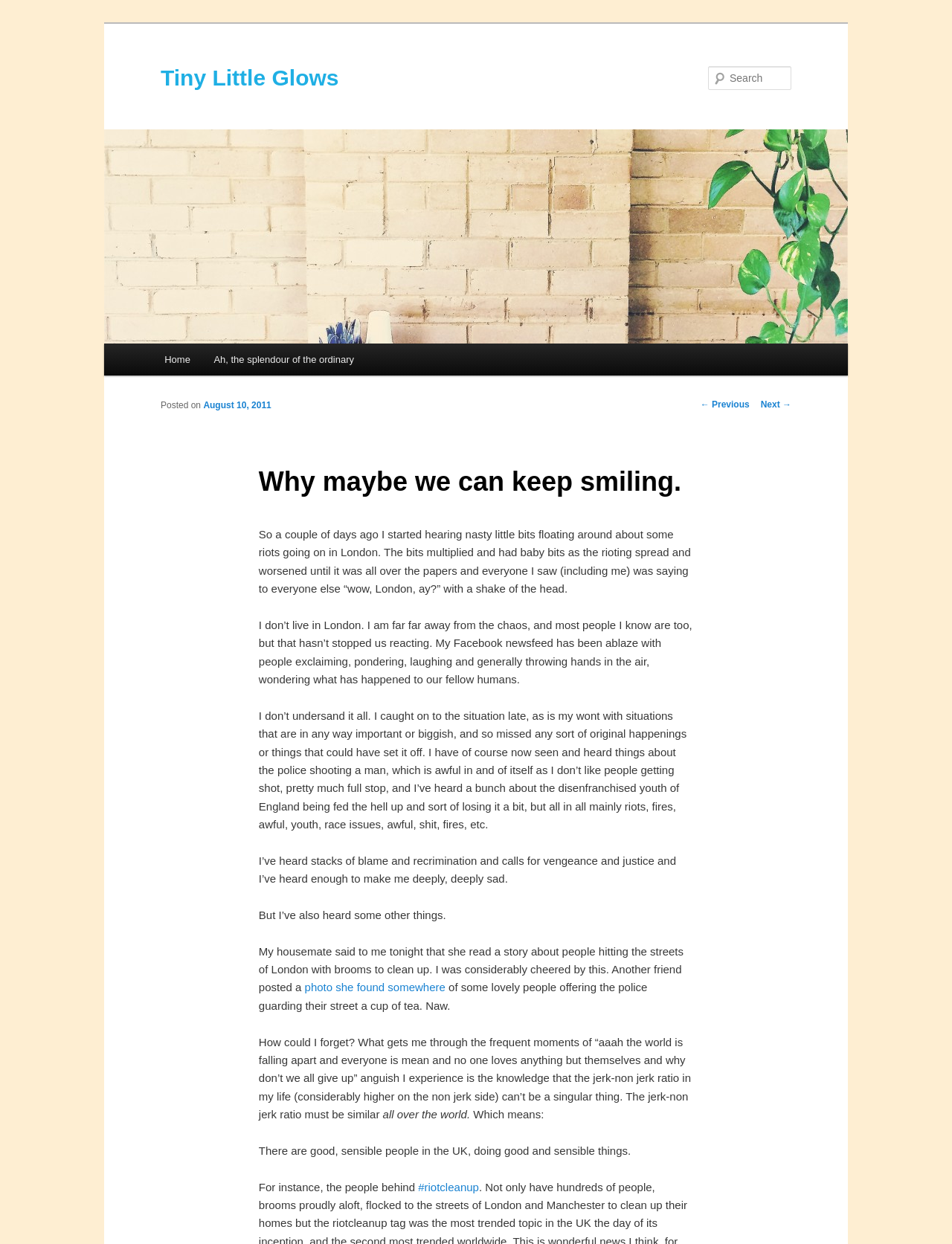What is the author's tone in the article?
Offer a detailed and full explanation in response to the question.

I inferred the author's tone by reading the static text elements within the article, which express sadness and frustration at the riots, but also mention stories of people coming together to clean up and offer kindness. The author's tone is reflective and hopeful, suggesting that they believe in the goodness of people despite the chaos.